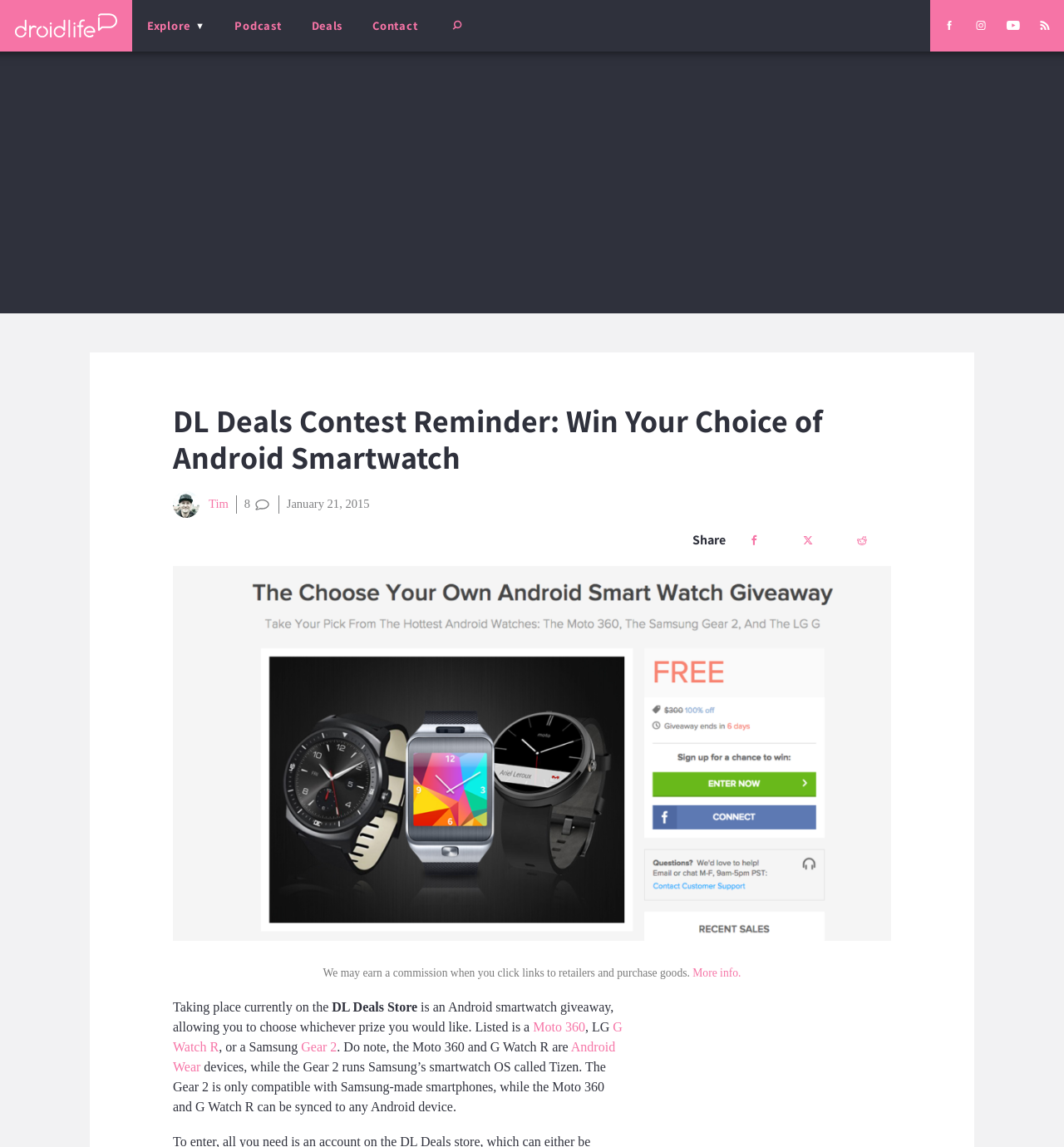Please provide a comprehensive response to the question based on the details in the image: What is the current contest about?

The current contest is about an Android smartwatch giveaway, which can be inferred from the text 'Taking place currently on the DL Deals Store is an Android smartwatch giveaway...'.